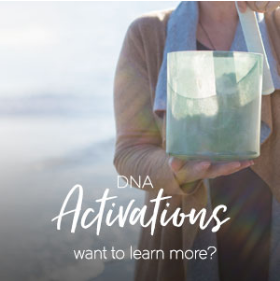What is the setting of the backdrop?
Please give a detailed answer to the question using the information shown in the image.

The backdrop appears serene, likely a beach or water setting, which enhances the theme of growth and awareness.